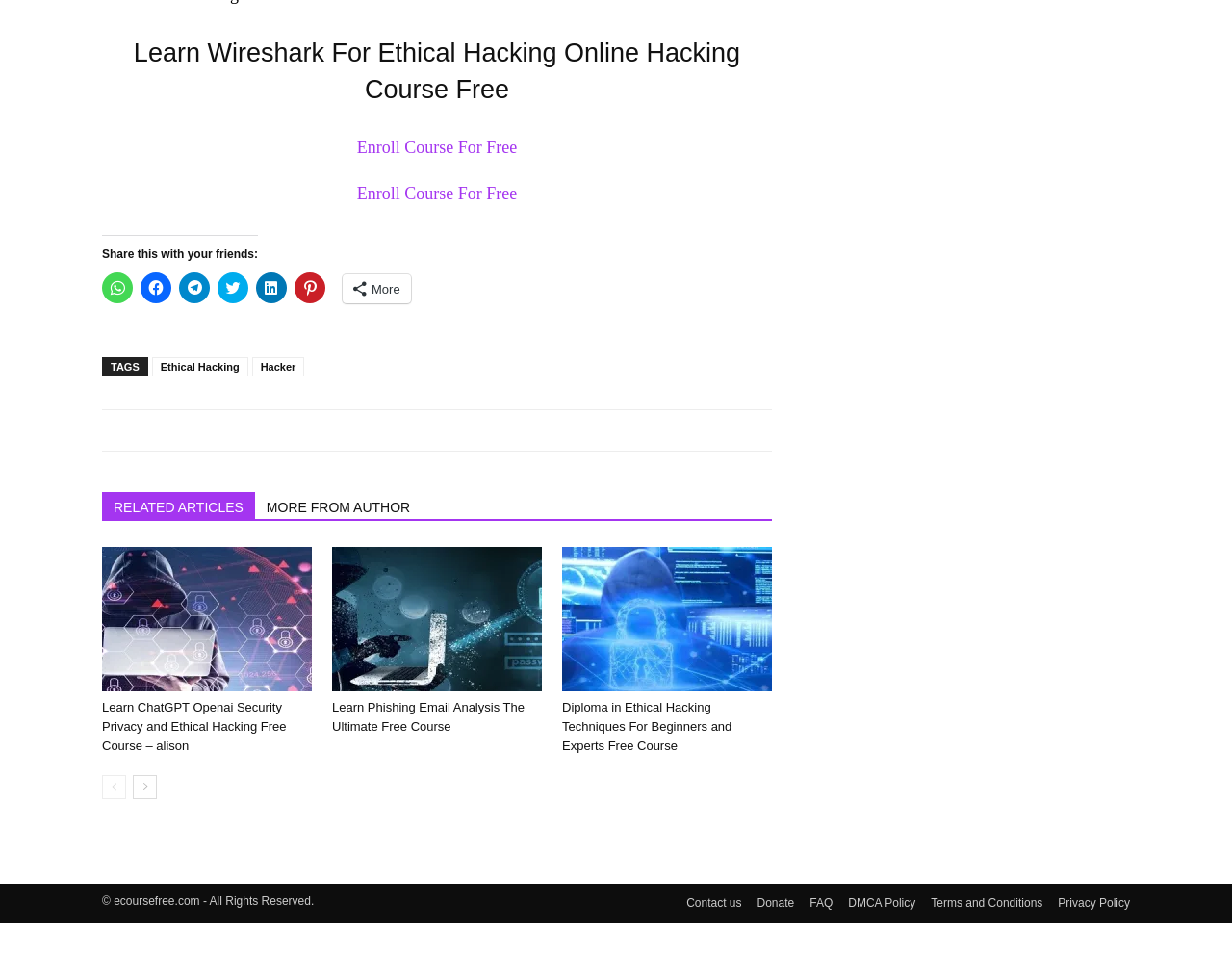What is the purpose of the 'Enroll Course For Free' button?
Kindly give a detailed and elaborate answer to the question.

The purpose of the 'Enroll Course For Free' button is to allow users to enroll in a course for free, which can be inferred from the button's text and its presence on a webpage that lists online courses.